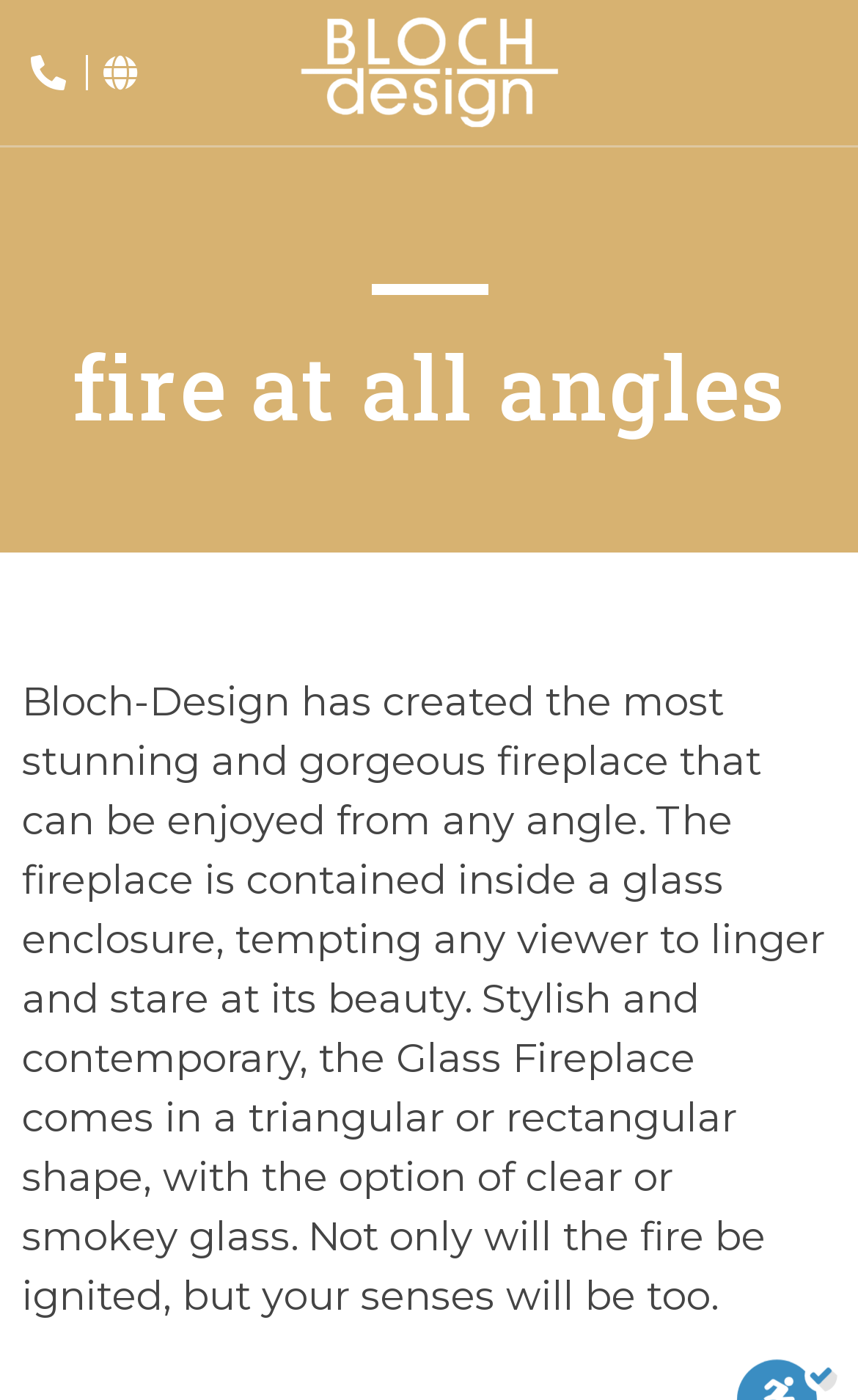What is the tone of the text describing the Glass Fireplace?
Please answer the question with a detailed and comprehensive explanation.

I analyzed the StaticText element that describes the Glass Fireplace and found that it uses words like 'stunning', 'gorgeous', 'stylish', and 'contemporary' to describe the product, indicating a tone that is promotional and emphasizing the product's aesthetic appeal.